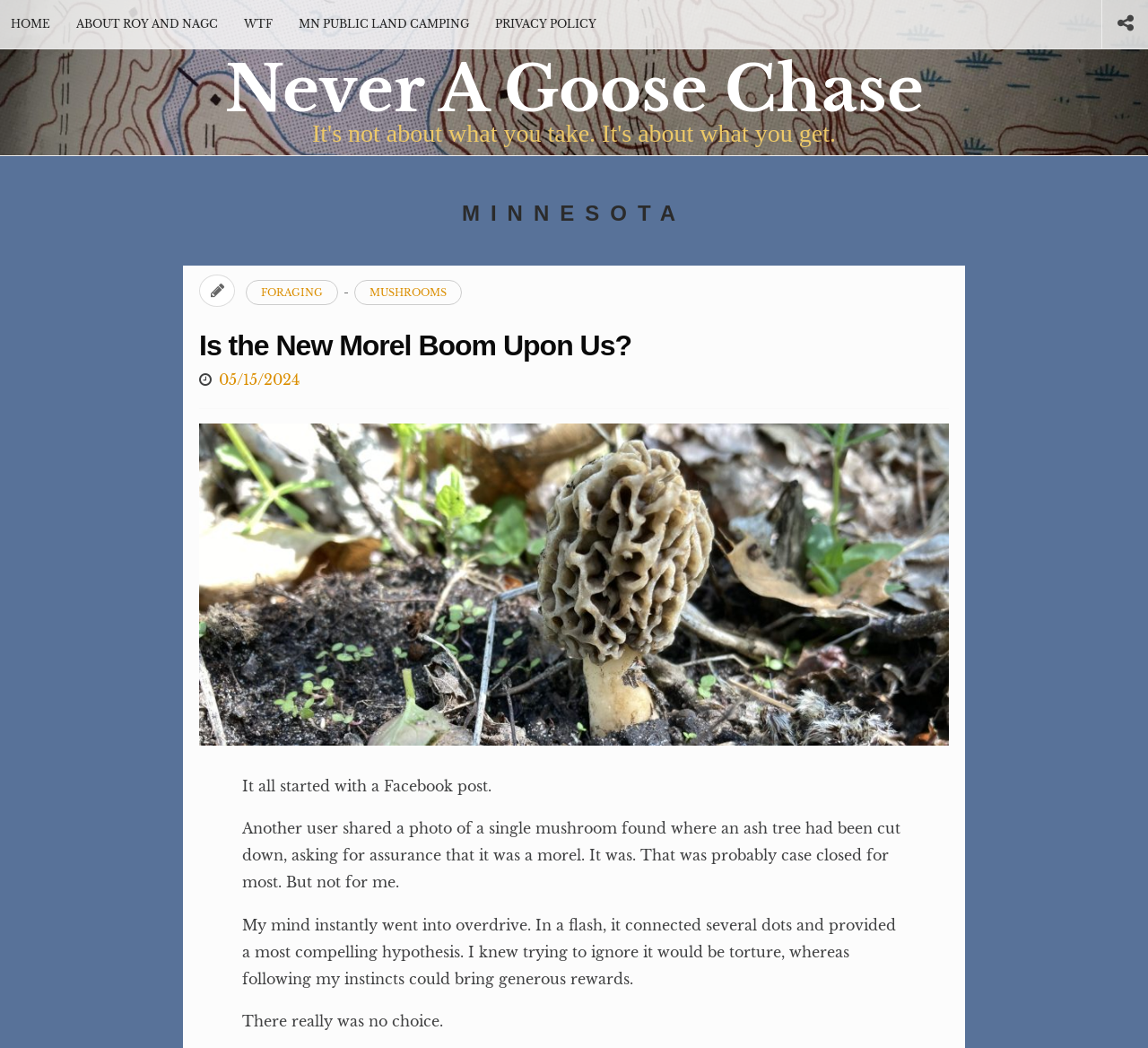What is the author's tone in the text?
Based on the screenshot, provide your answer in one word or phrase.

Inquisitive